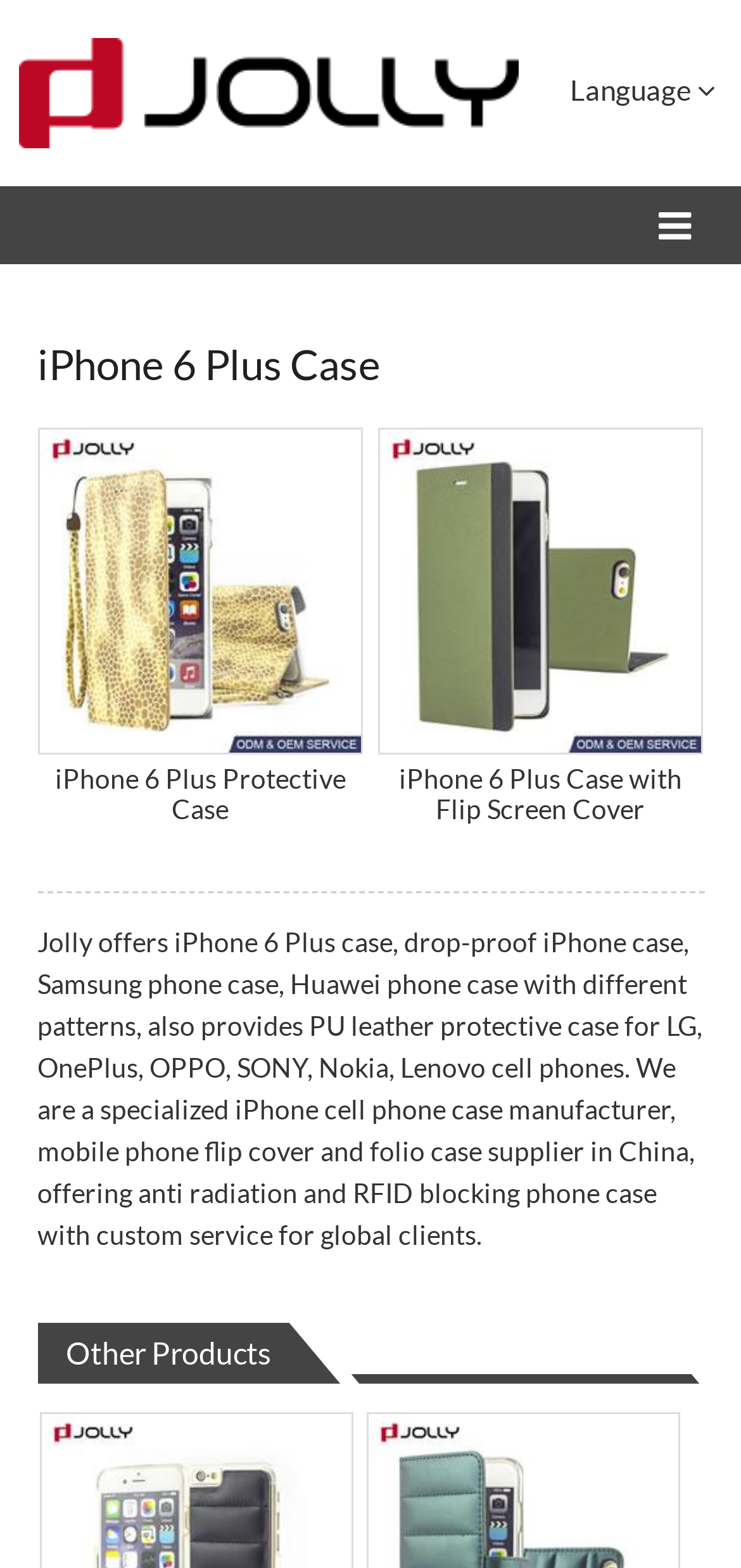Determine the bounding box coordinates for the HTML element mentioned in the following description: "Language". The coordinates should be a list of four floats ranging from 0 to 1, represented as [left, top, right, bottom].

[0.736, 0.036, 1.0, 0.079]